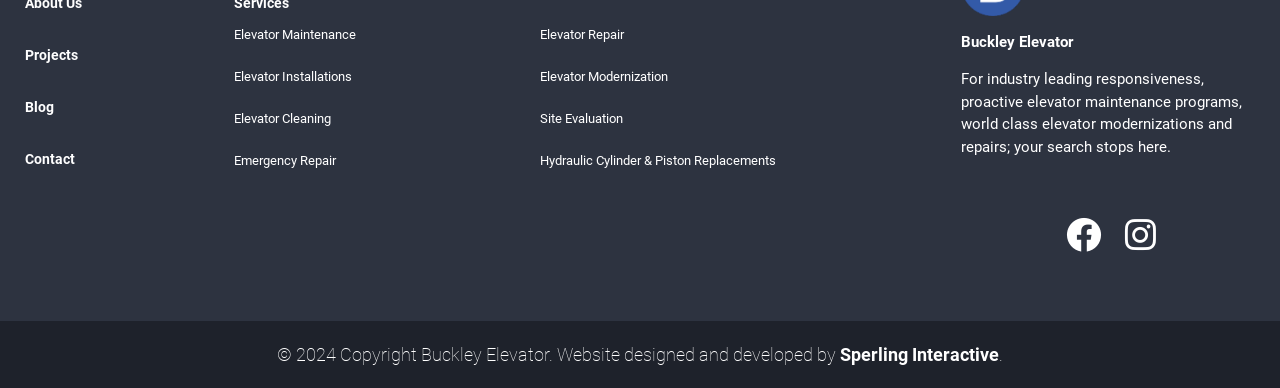Analyze the image and give a detailed response to the question:
What is the company name on the top right?

I found the company name by looking at the top right section of the webpage, where I saw a logo and a static text element with the text 'Buckley Elevator'.